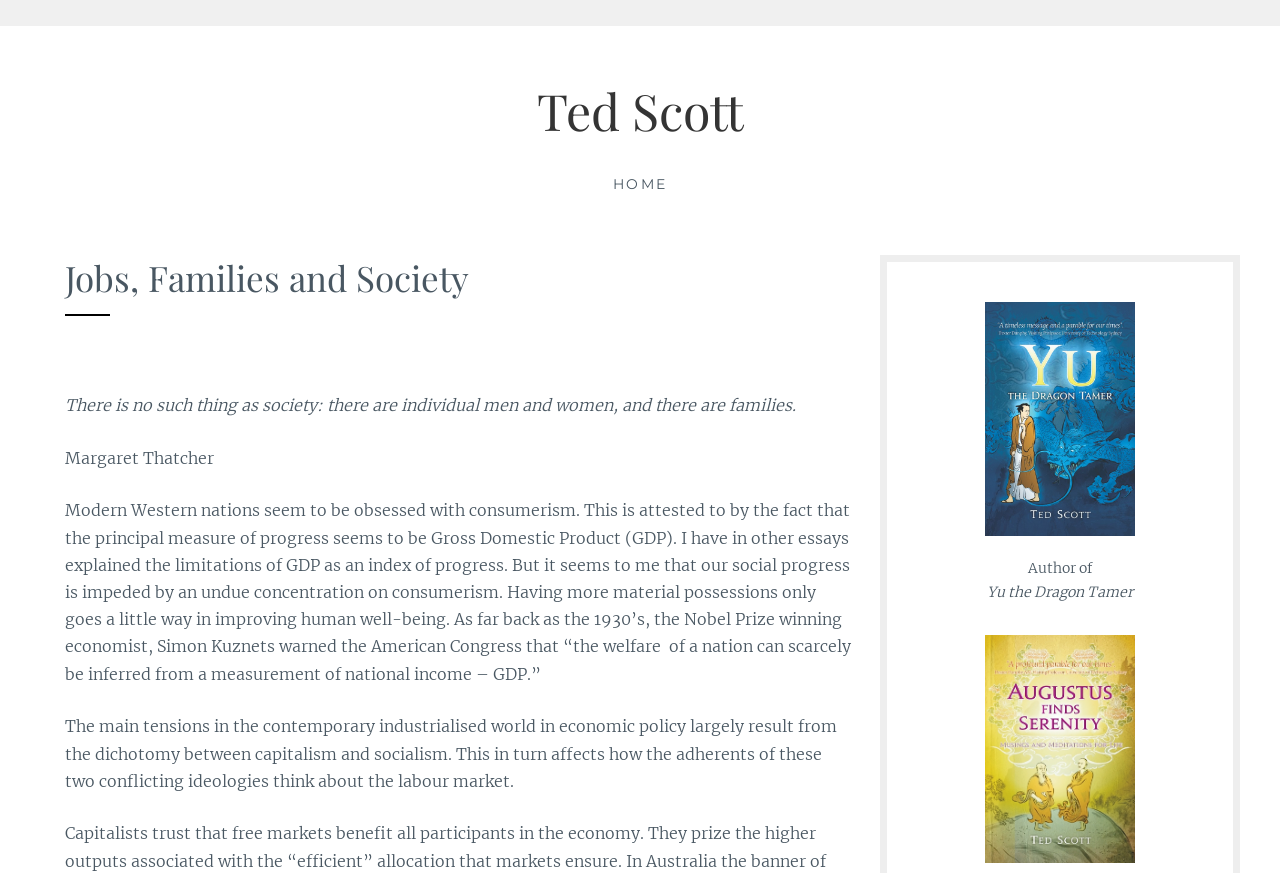What is the topic of the text?
Provide a one-word or short-phrase answer based on the image.

Economy and Society